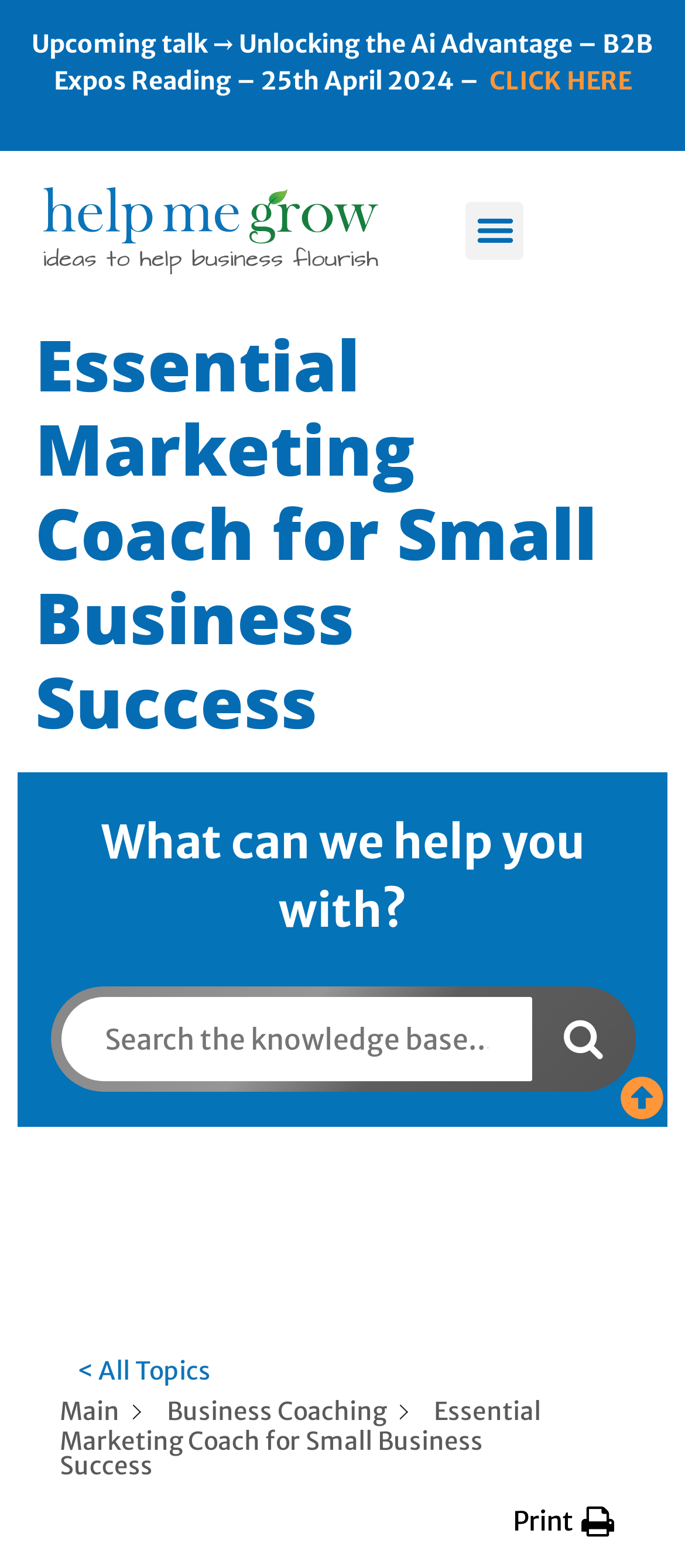Give a one-word or short phrase answer to this question: 
What is the text above the search textbox?

What can we help you with?